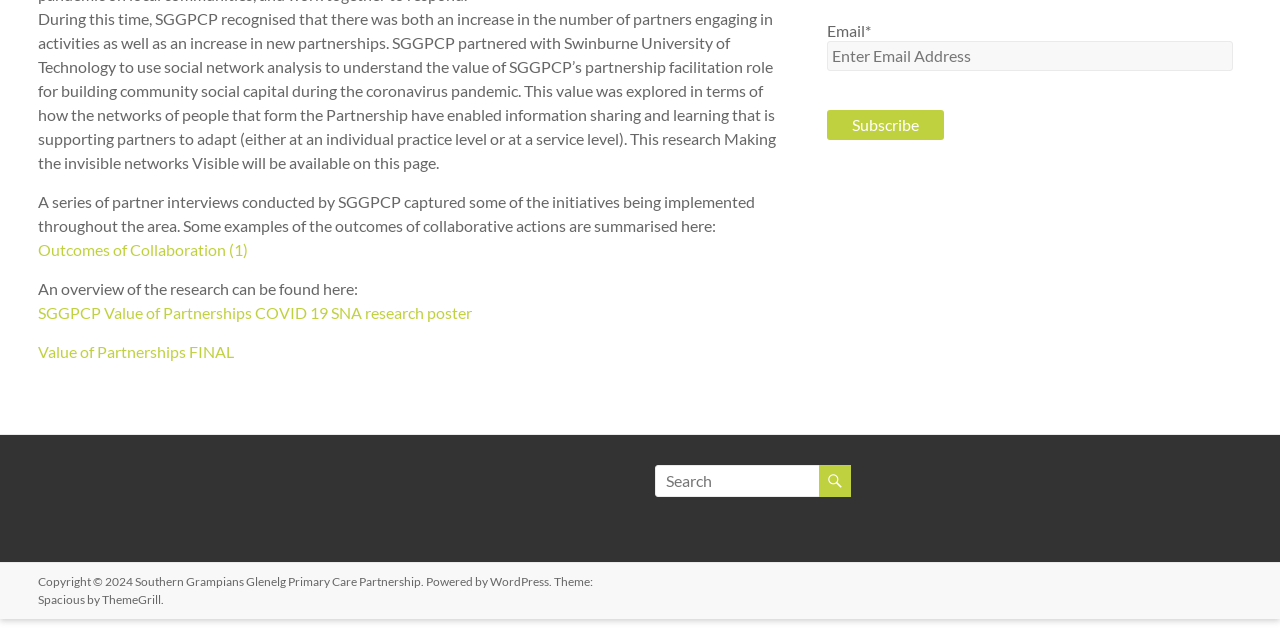Given the element description: "name="s" placeholder="Search"", predict the bounding box coordinates of the UI element it refers to, using four float numbers between 0 and 1, i.e., [left, top, right, bottom].

[0.512, 0.726, 0.642, 0.776]